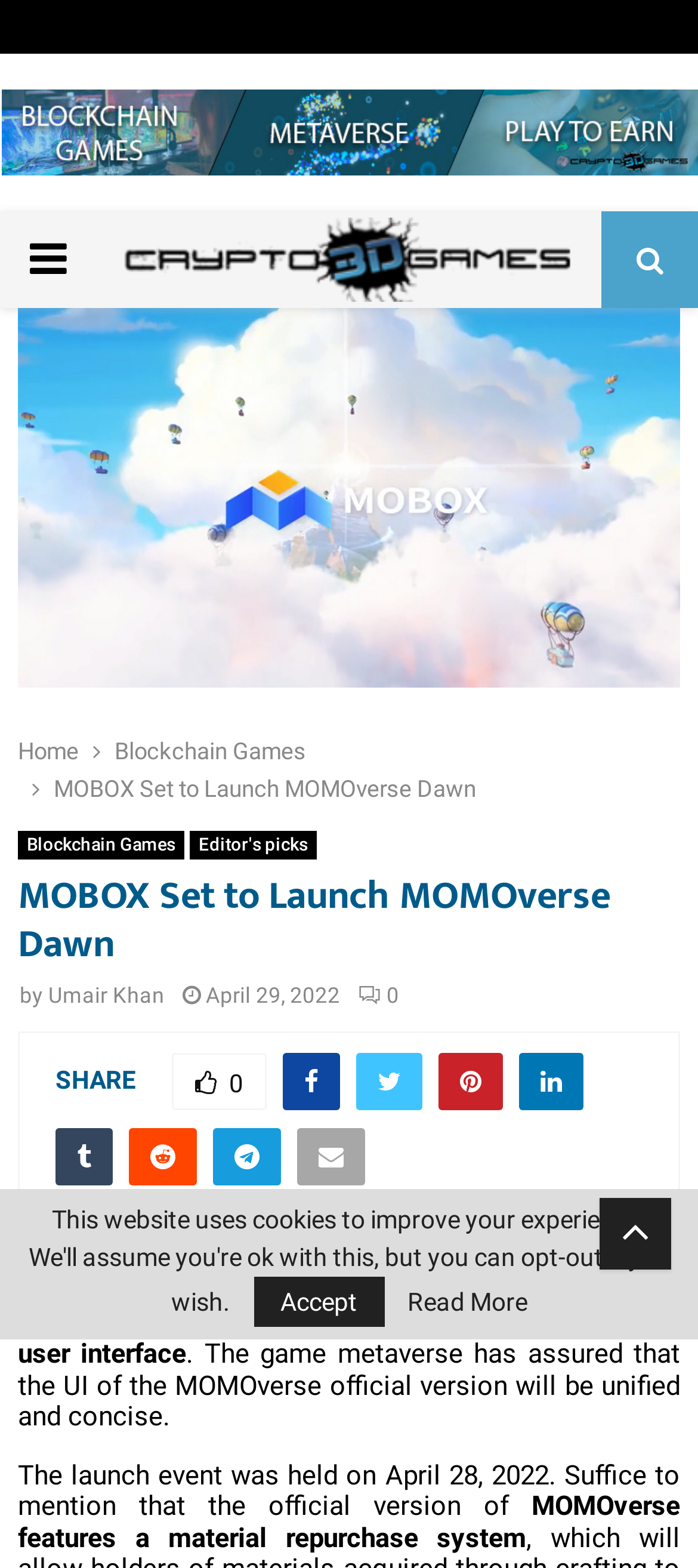Highlight the bounding box coordinates of the region I should click on to meet the following instruction: "Click the 'Blockchain Games' link under the header".

[0.026, 0.53, 0.264, 0.549]